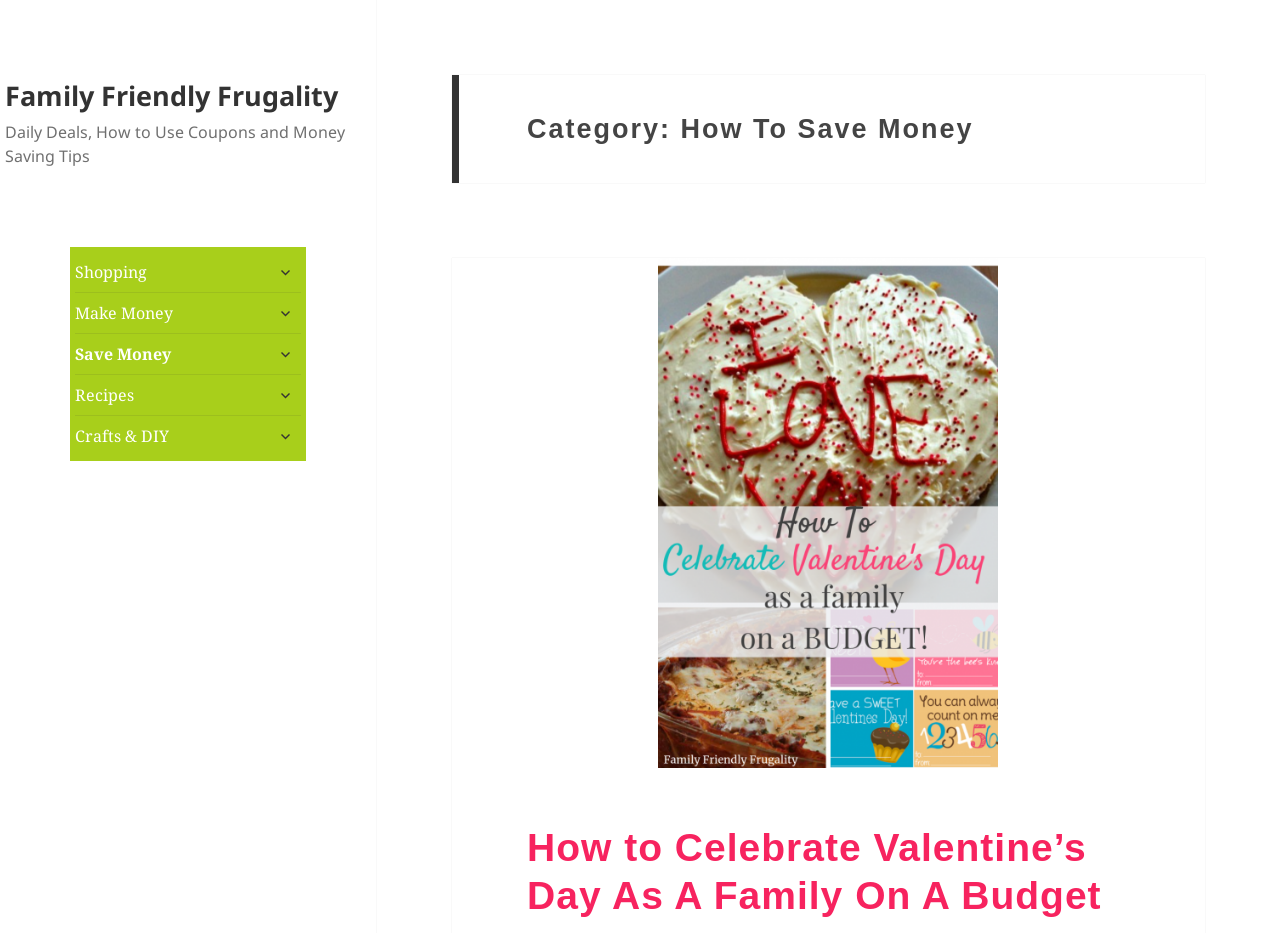Present a detailed account of what is displayed on the webpage.

The webpage is about "How To Save Money" and is part of the "Family Friendly Frugality" website. At the top, there is a link to the website's homepage, "Family Friendly Frugality", and a brief description of the website, "Daily Deals, How to Use Coupons and Money Saving Tips". 

Below this, there are several links and buttons arranged horizontally, including "Shopping", "Make Money", "Save Money", "Recipes", and "Crafts & DIY". Each of these links has a corresponding button with an icon, "\uf431", to the right of it.

Further down, there is a header section with a heading "Category: How To Save Money". Below this, there is a link to an article, "How to Celebrate Valentine’s Day As A Family On A Budget", which is also a heading. This article link is repeated again below, with a slightly different bounding box.